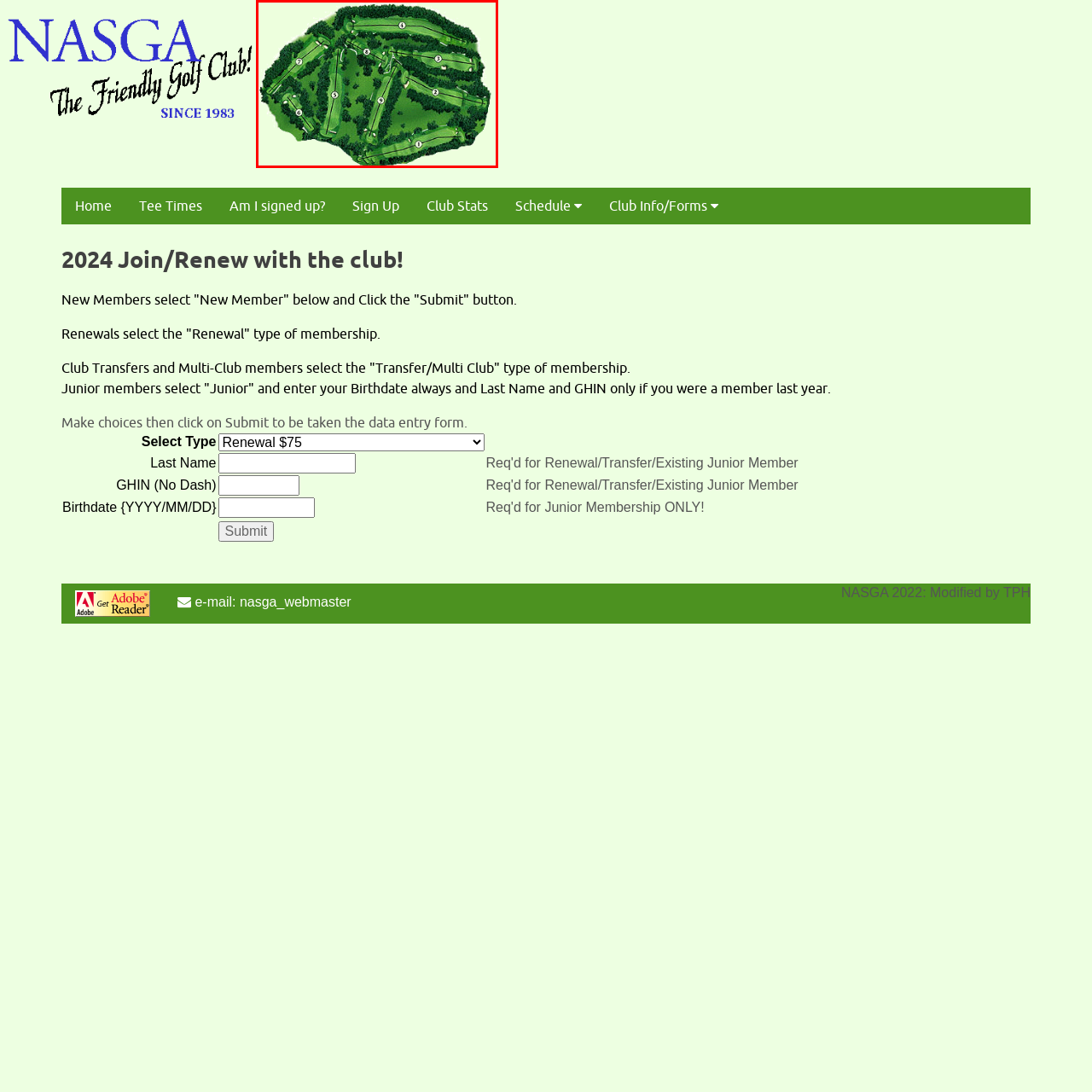Refer to the section enclosed in the red box, What is the terrain of the golf course? Please answer briefly with a single word or phrase.

Lush green fairways and dense woods